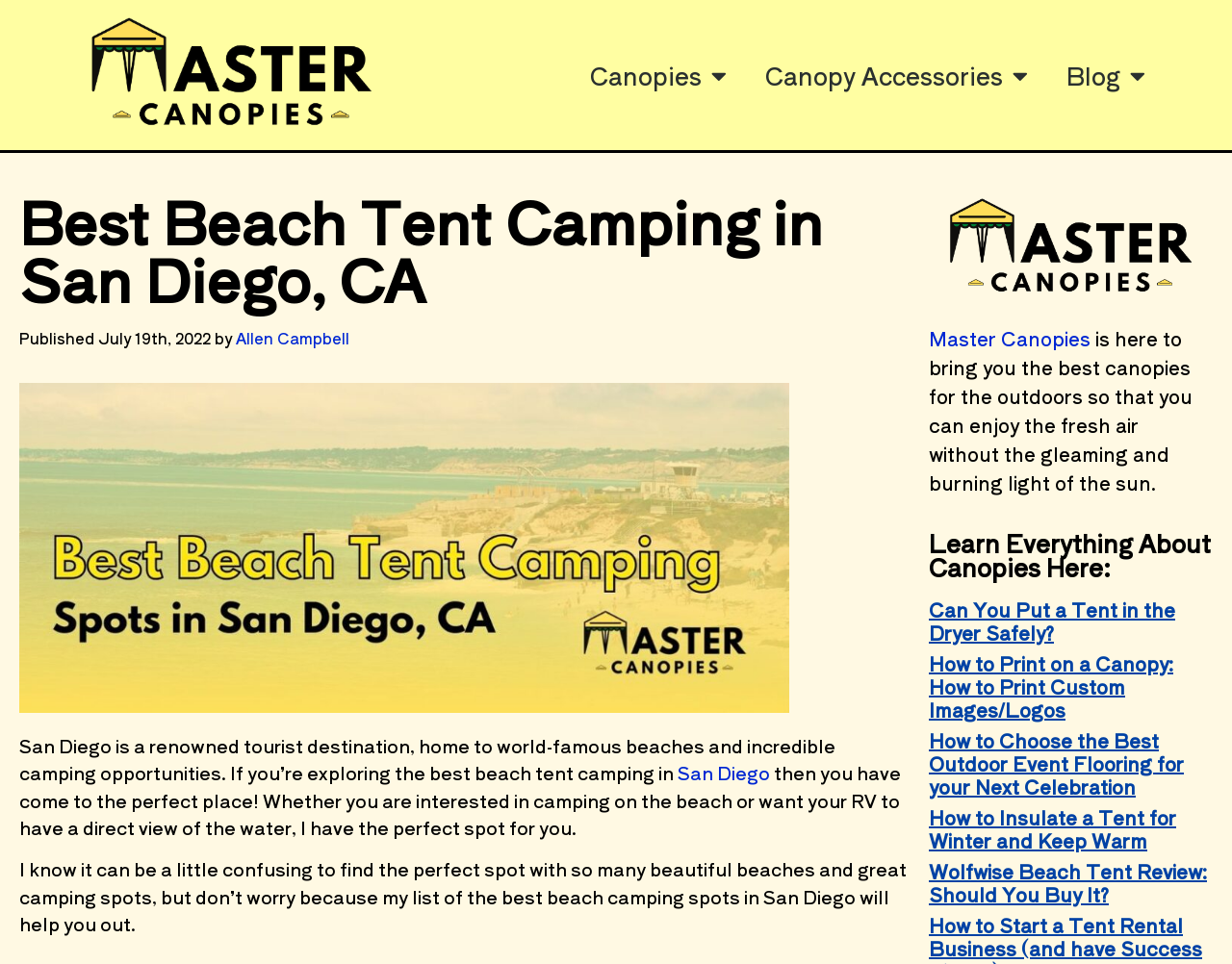Who is the author of the article?
Please ensure your answer to the question is detailed and covers all necessary aspects.

The author's name is mentioned in the text 'Published July 19th, 2022 by Allen Campbell', which indicates that Allen Campbell is the author of the article.